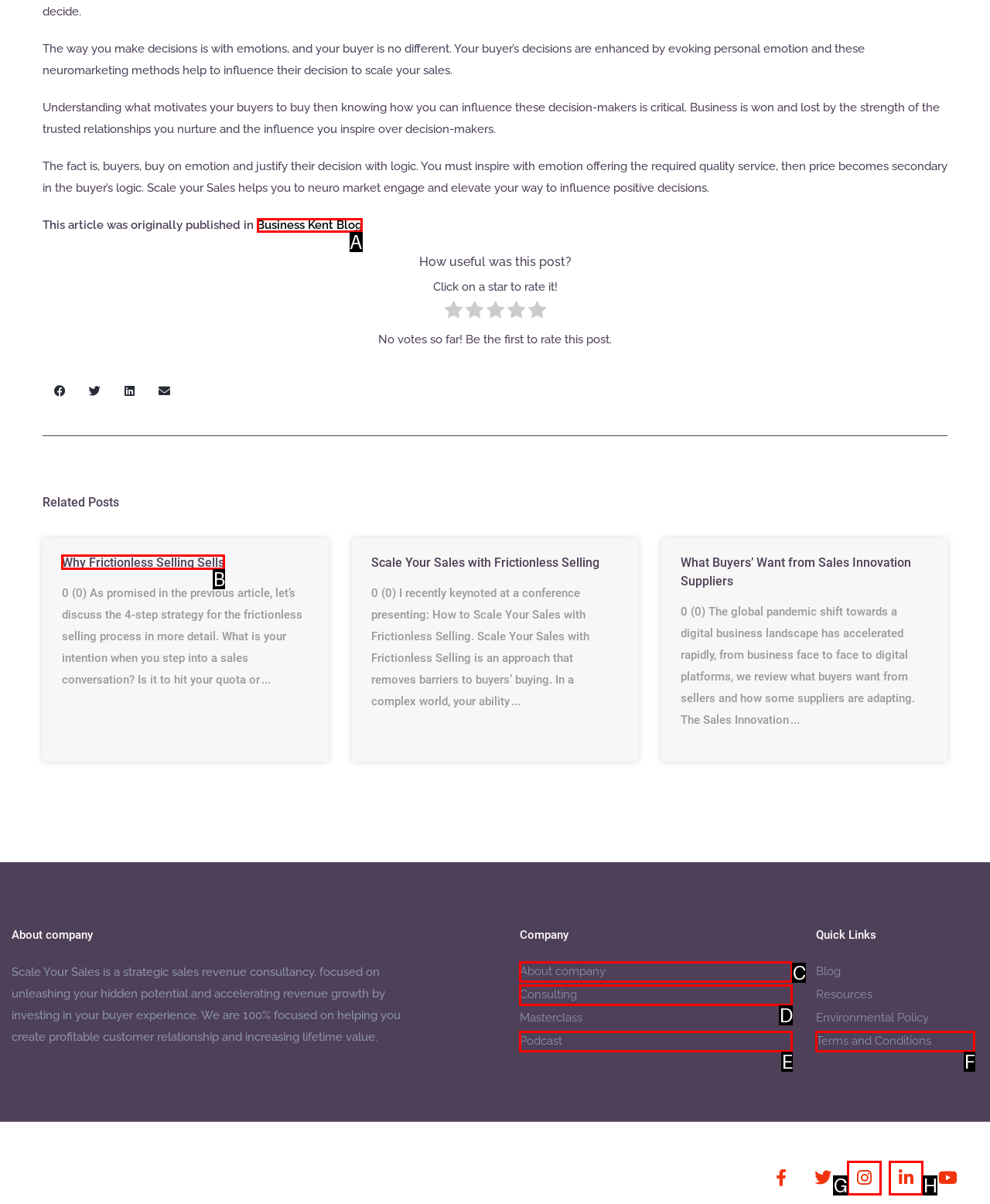Which option should be clicked to execute the task: Read the article 'Why Frictionless Selling Sells'?
Reply with the letter of the chosen option.

B